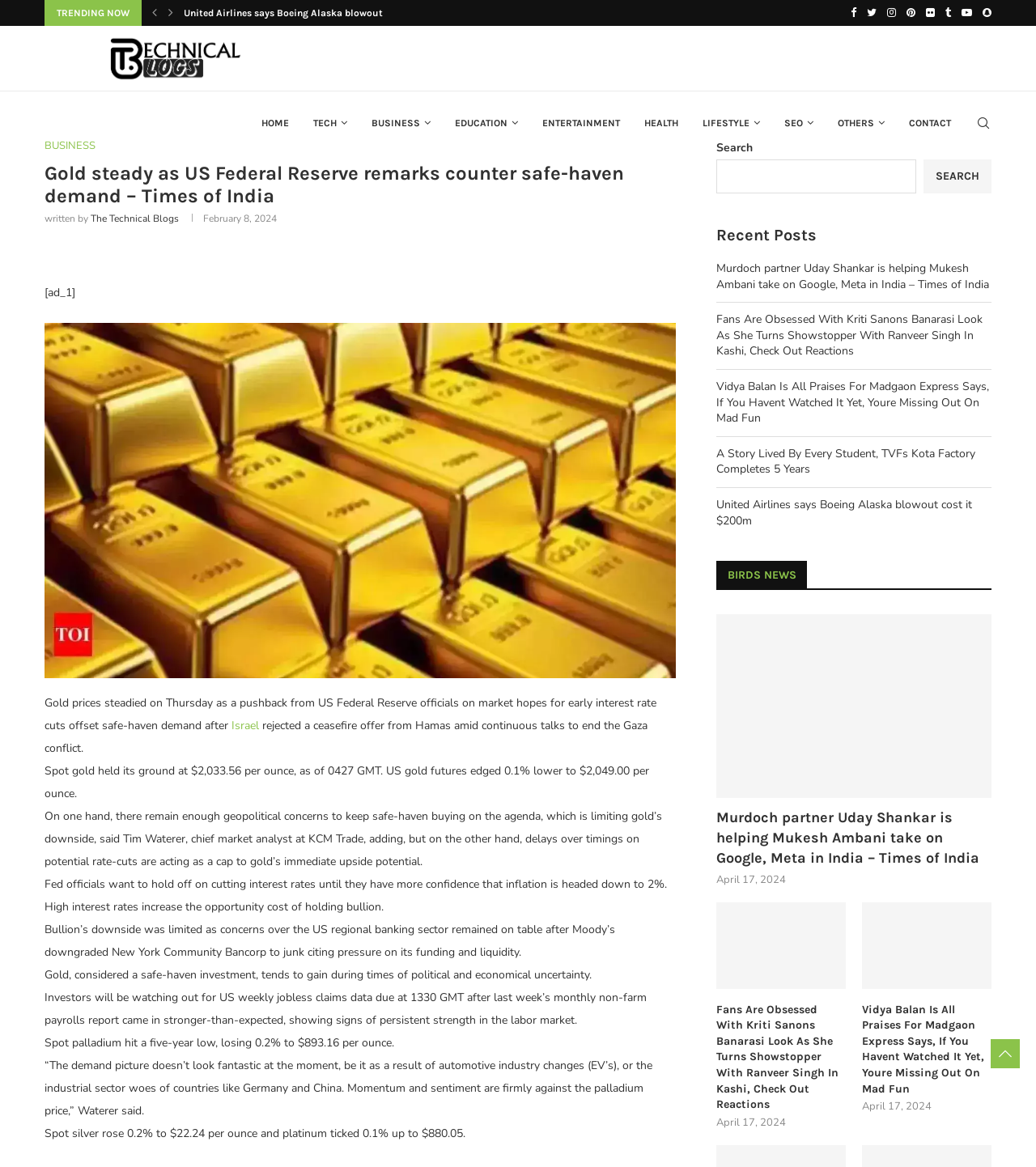Can you specify the bounding box coordinates for the region that should be clicked to fulfill this instruction: "Read the 'Gold steady as US Federal Reserve remarks counter safe-haven demand – Times of India' article".

[0.043, 0.138, 0.652, 0.177]